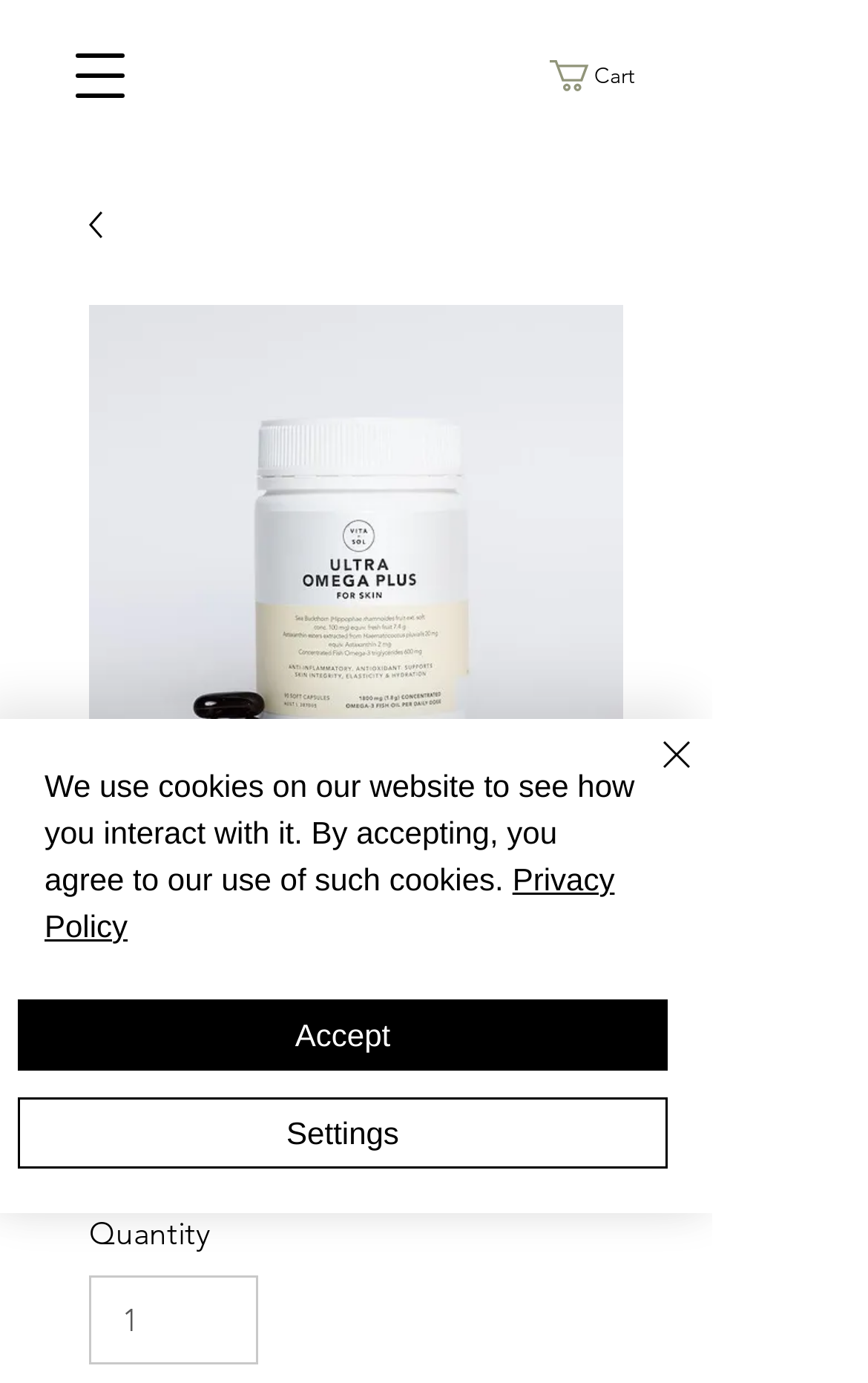Please use the details from the image to answer the following question comprehensively:
What is the name of the product?

The name of the product can be found in the heading element on the webpage, which is 'Vita Sol Ultra Omega Plus'. This is also confirmed by the image element with the same name.